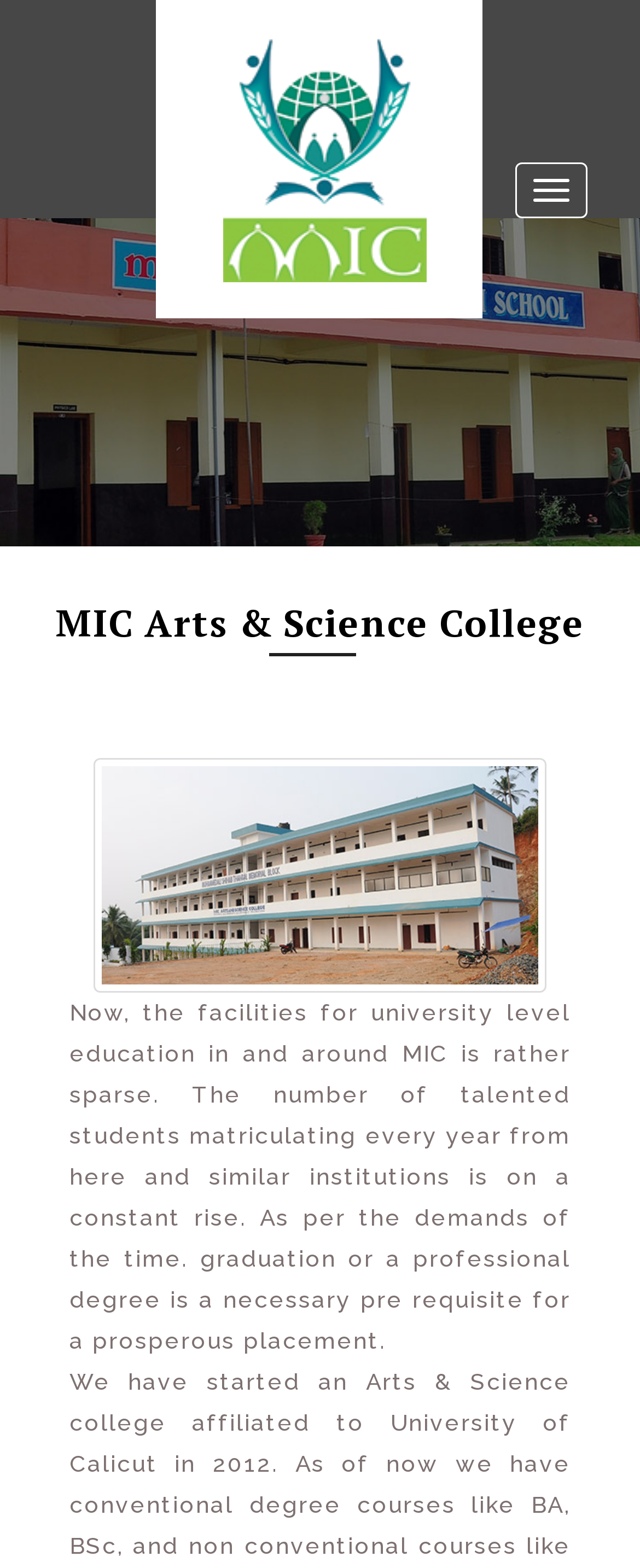Find the bounding box coordinates for the HTML element described in this sentence: "Toggle navigation". Provide the coordinates as four float numbers between 0 and 1, in the format [left, top, right, bottom].

[0.805, 0.103, 0.918, 0.138]